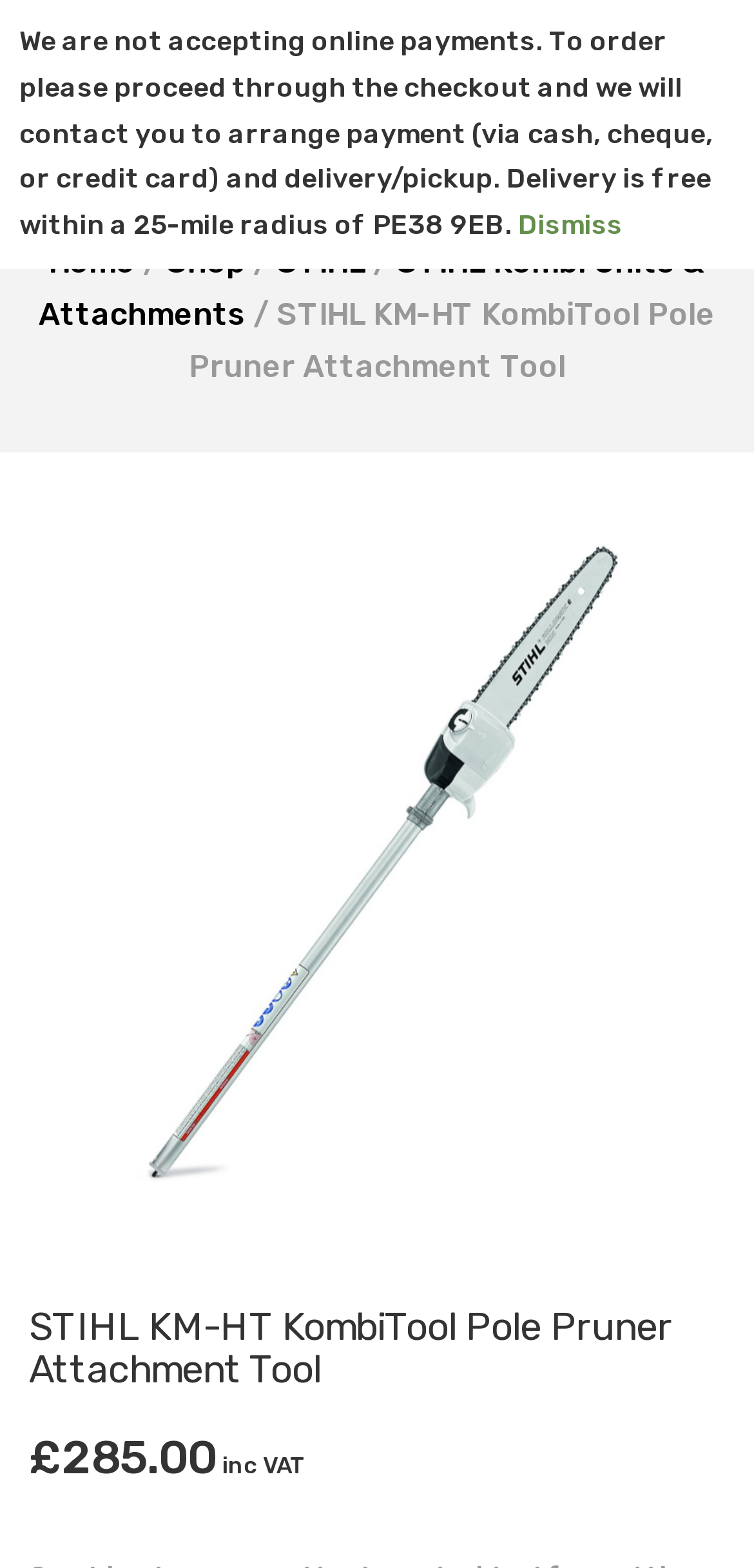Please provide a comprehensive response to the question based on the details in the image: What is the warning message on the webpage?

The warning message on the webpage is located at the top of the page and informs users that online payments are not accepted. The full message explains that to order, users need to proceed through the checkout and the website will contact them to arrange payment and delivery/pickup.